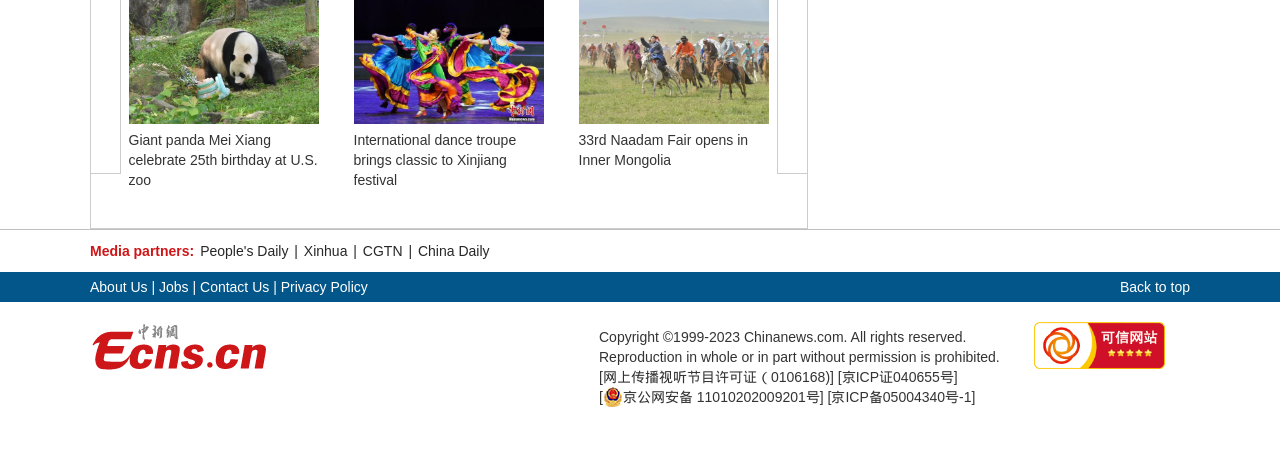What is the purpose of the 'Back to top' link?
Using the image, provide a concise answer in one word or a short phrase.

To scroll to the top of the page